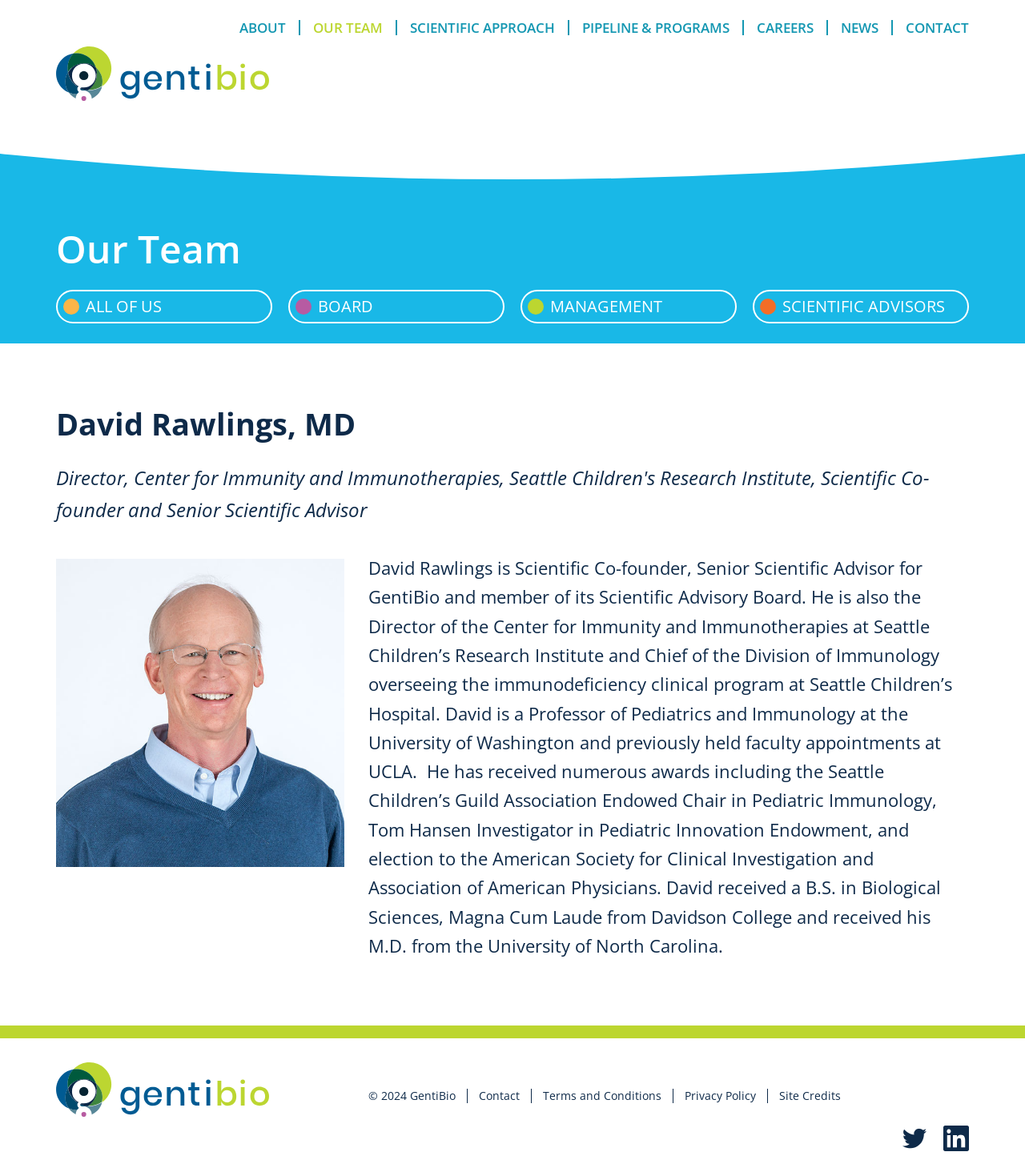Find the bounding box coordinates of the element I should click to carry out the following instruction: "Go to OUR TEAM page".

[0.299, 0.017, 0.38, 0.03]